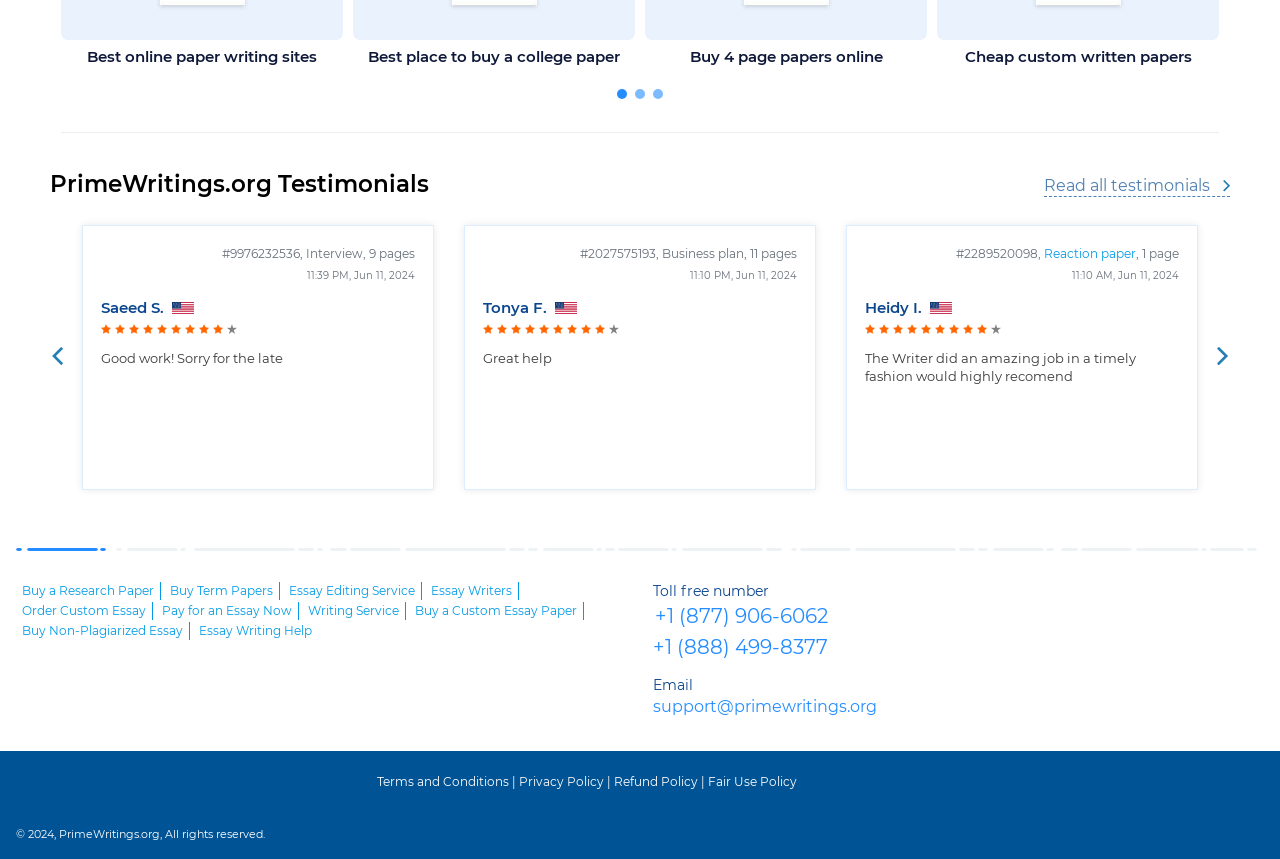Respond to the question below with a single word or phrase: What is the name of the writer who wrote a reaction paper?

Heidy I.